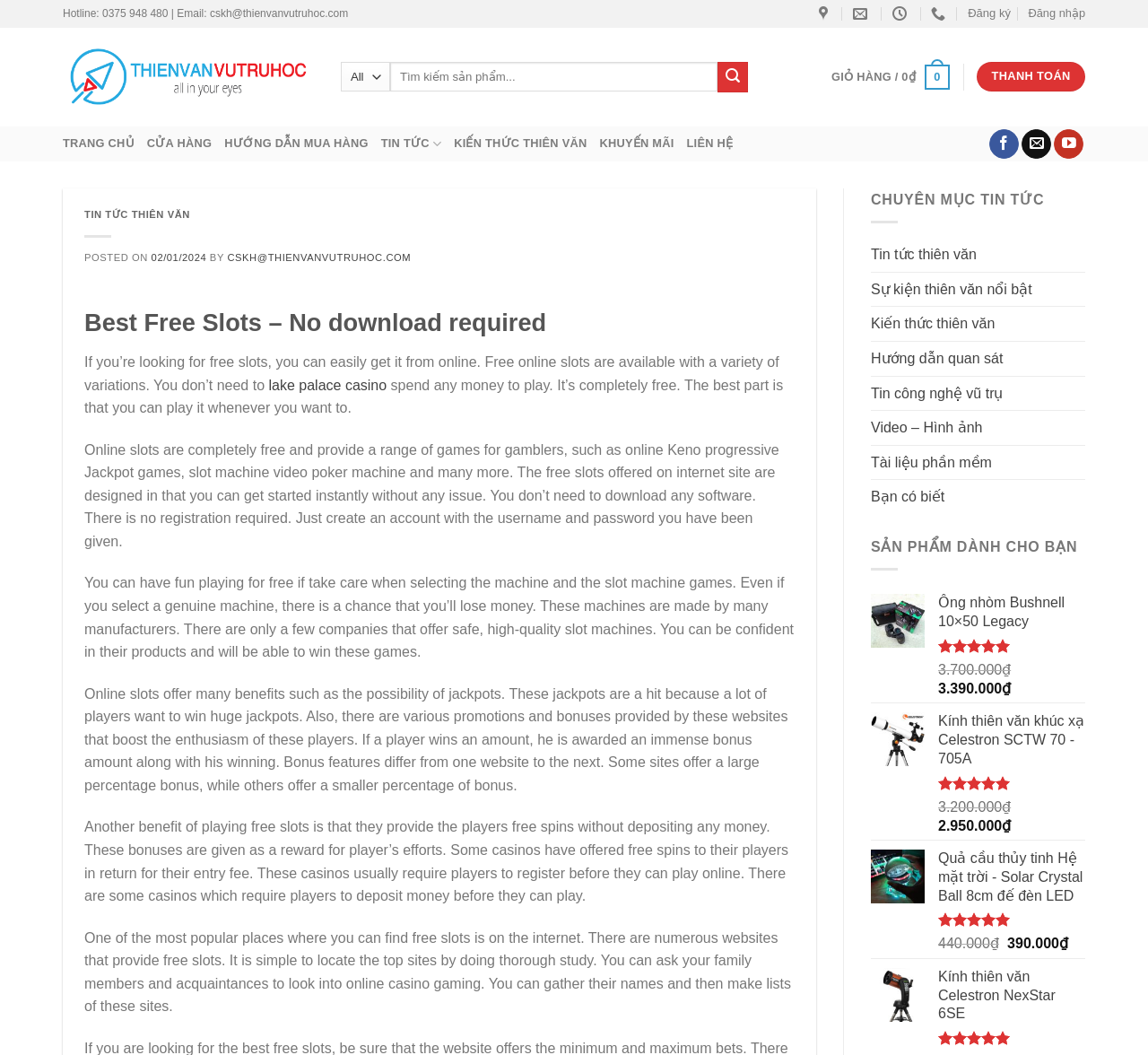What is the name of the website?
From the details in the image, provide a complete and detailed answer to the question.

The name of the website can be found in the image element that says 'Thiên Văn Vũ Trụ Học'.